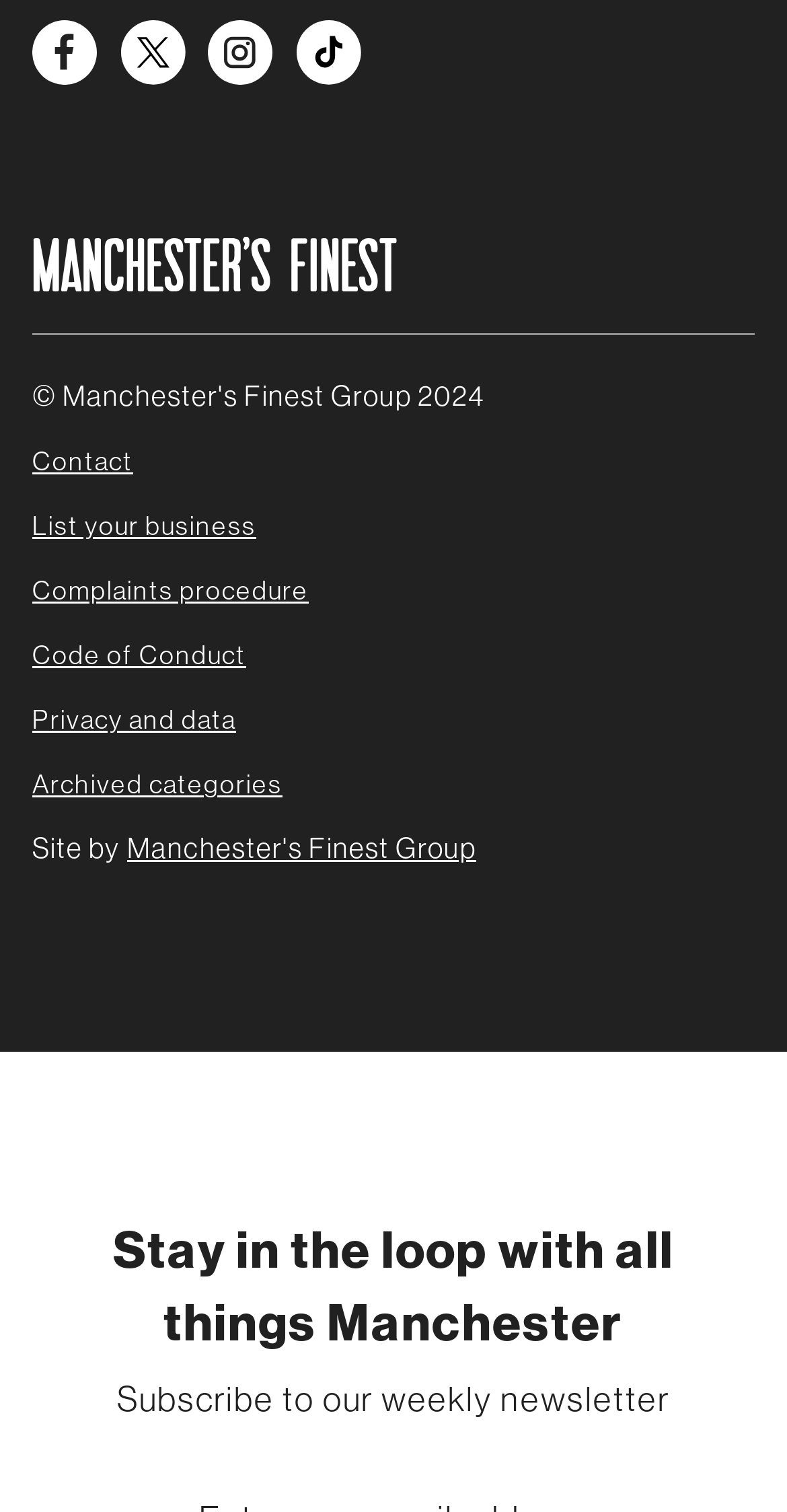With reference to the image, please provide a detailed answer to the following question: What is the purpose of the newsletter subscription?

The purpose of the newsletter subscription can be determined by reading the heading element with the text 'Stay in the loop with all things Manchester', which is located near the newsletter subscription text.